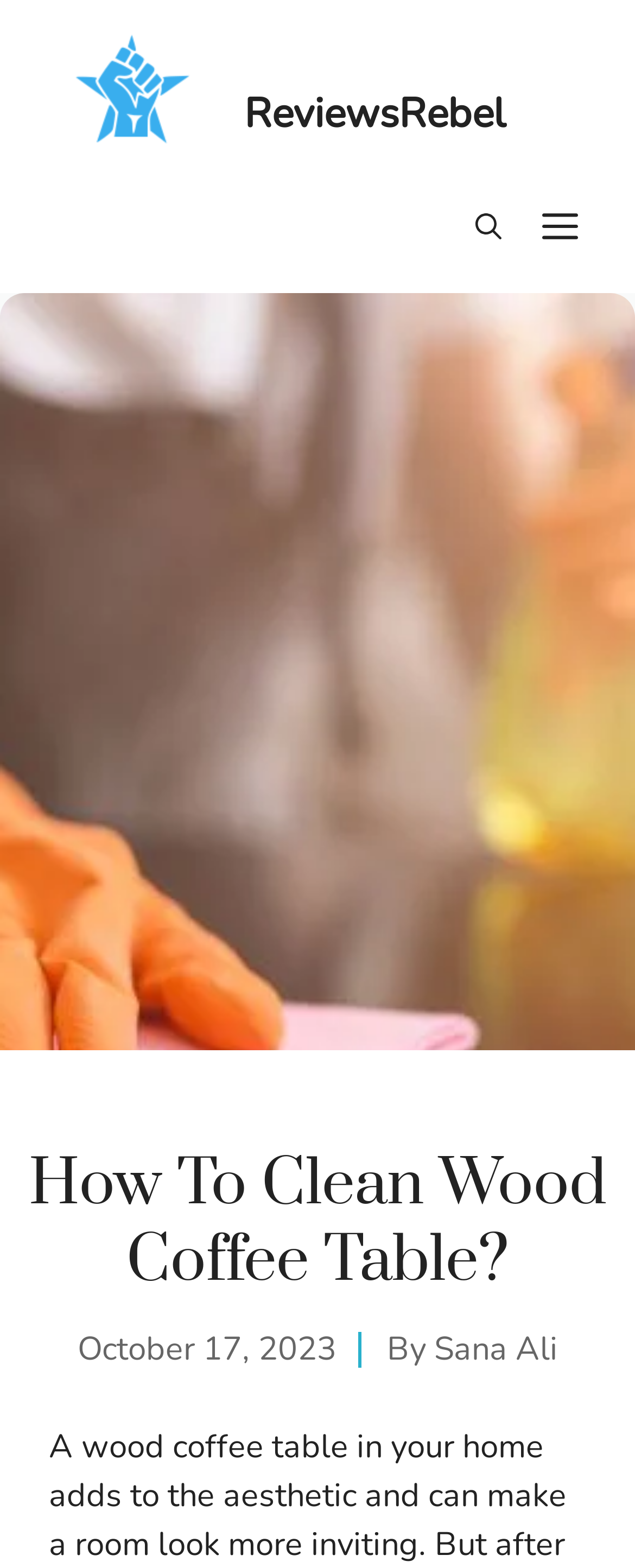What is the purpose of the button with the text 'MENU'?
Please ensure your answer is as detailed and informative as possible.

I determined the purpose of the button by looking at its properties, which indicate that it controls a slide-out menu, and its text 'MENU', which suggests that it is used to open a menu.